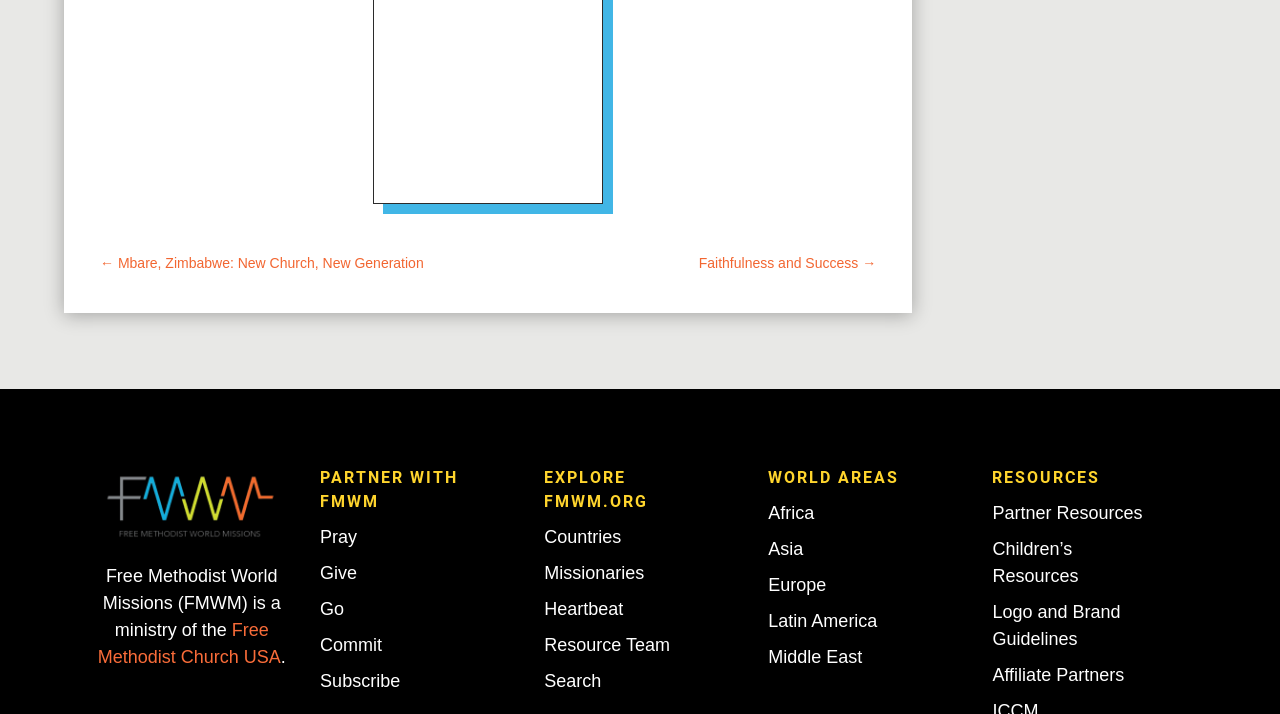Using the provided description: "Children’s Resources", find the bounding box coordinates of the corresponding UI element. The output should be four float numbers between 0 and 1, in the format [left, top, right, bottom].

[0.775, 0.755, 0.843, 0.821]